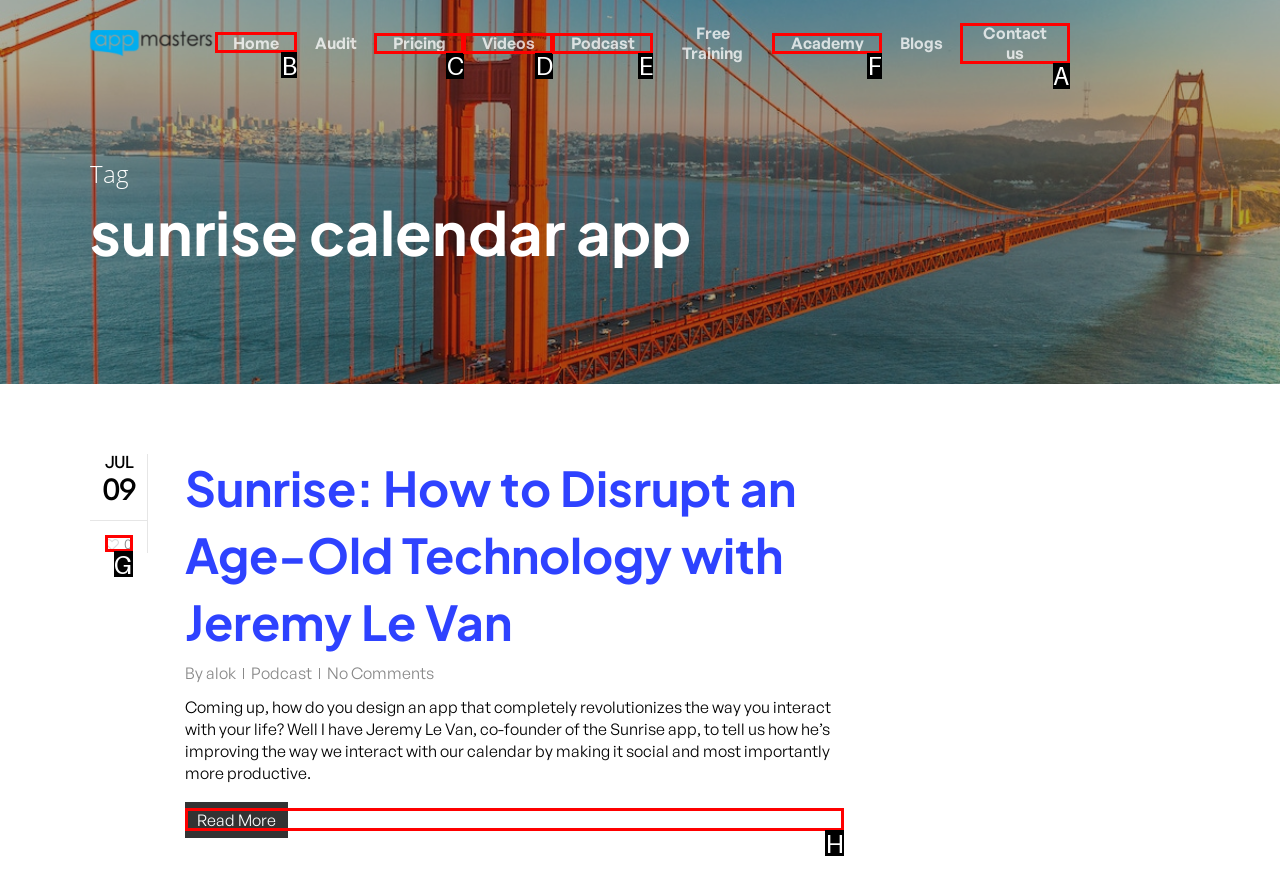Find the HTML element to click in order to complete this task: Click on the 'Home' link
Answer with the letter of the correct option.

B